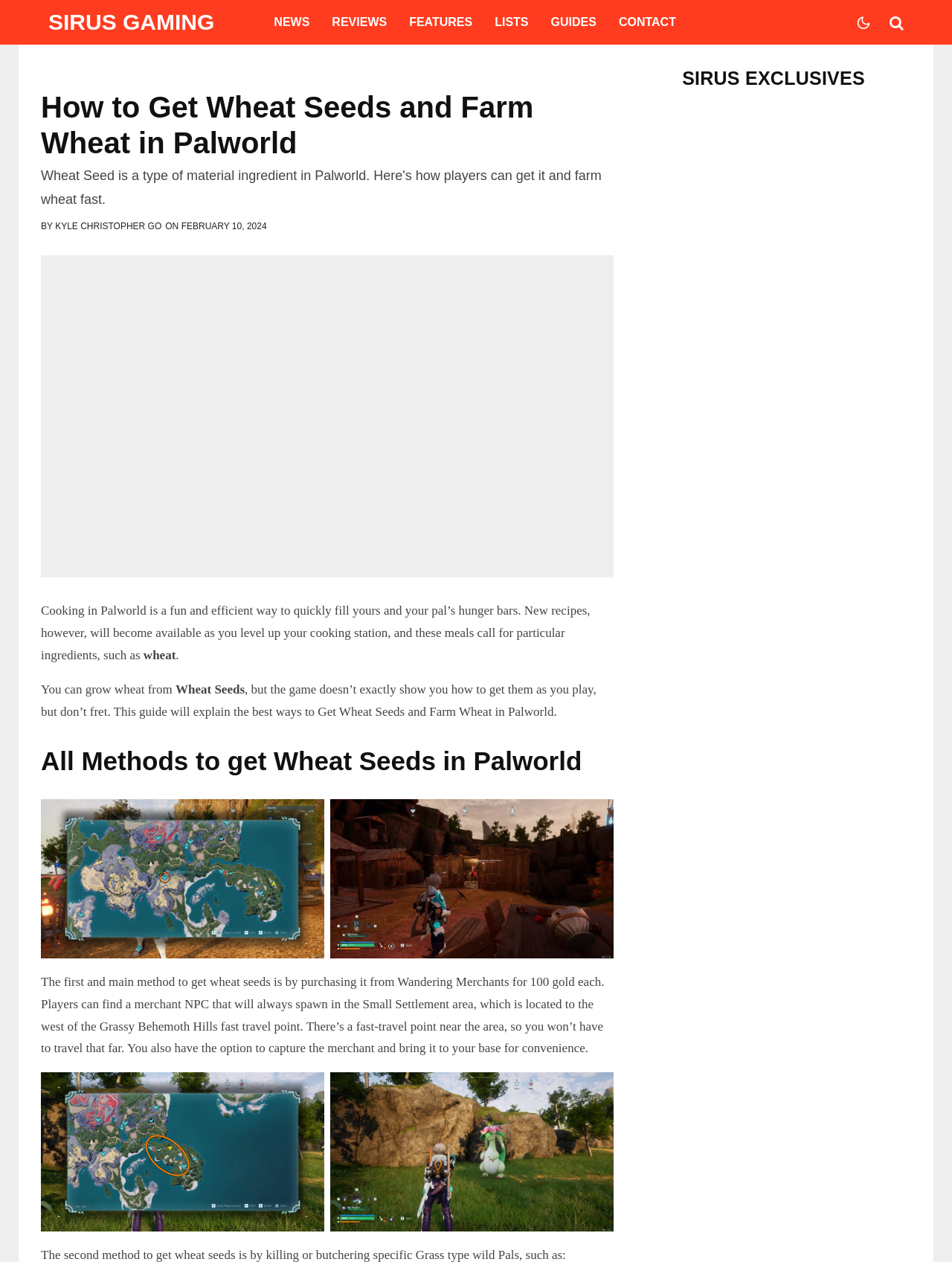Where can players find Wandering Merchants in Palworld?
Using the details from the image, give an elaborate explanation to answer the question.

According to the webpage, players can find Wandering Merchants in the Small Settlement area, which is located to the west of the Grassy Behemoth Hills fast travel point.